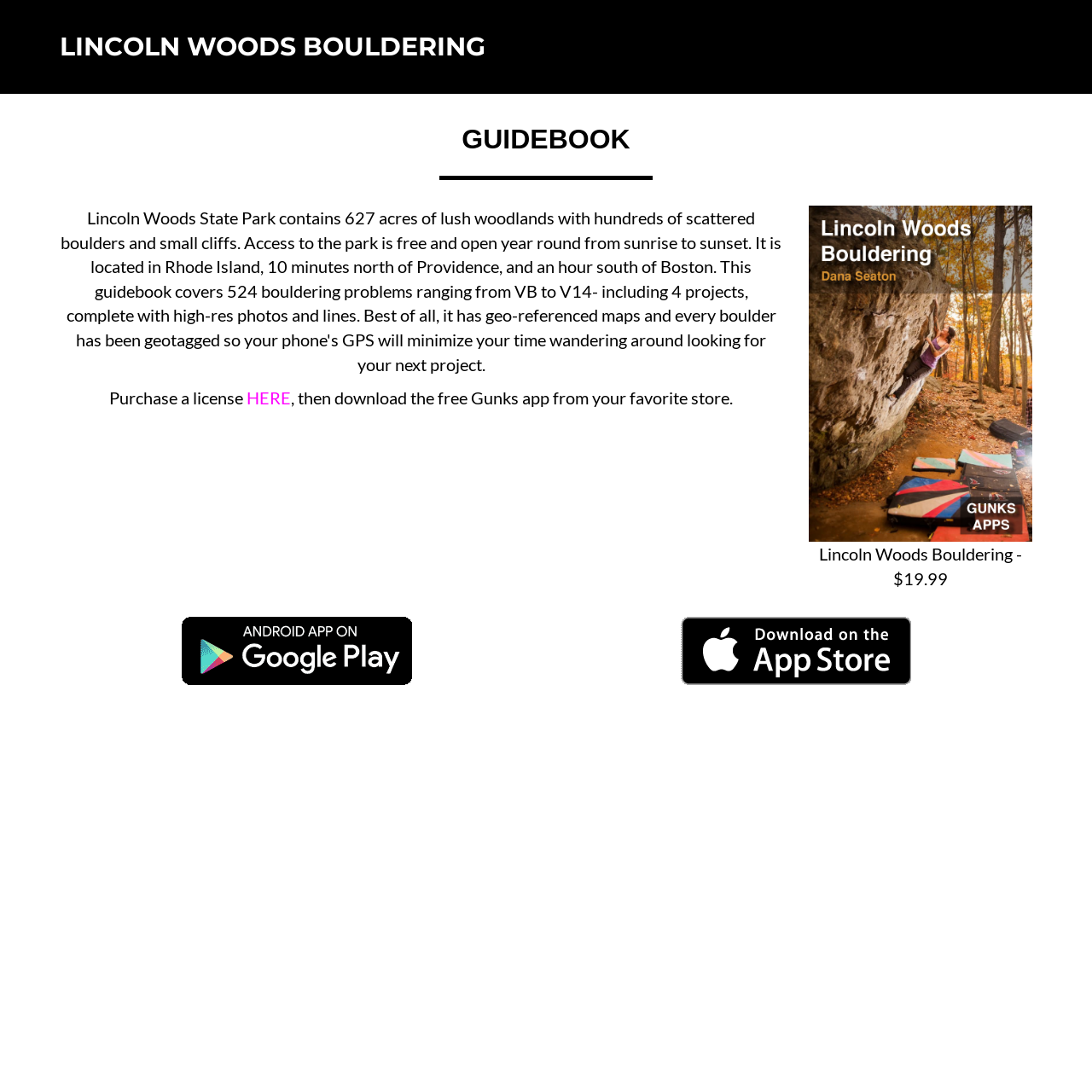What is the orientation of the separator?
Based on the image, answer the question with a single word or brief phrase.

Horizontal